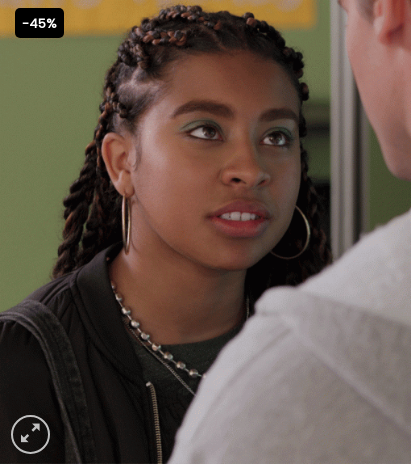What percentage discount is on the bomber jacket?
Refer to the image and provide a one-word or short phrase answer.

45%